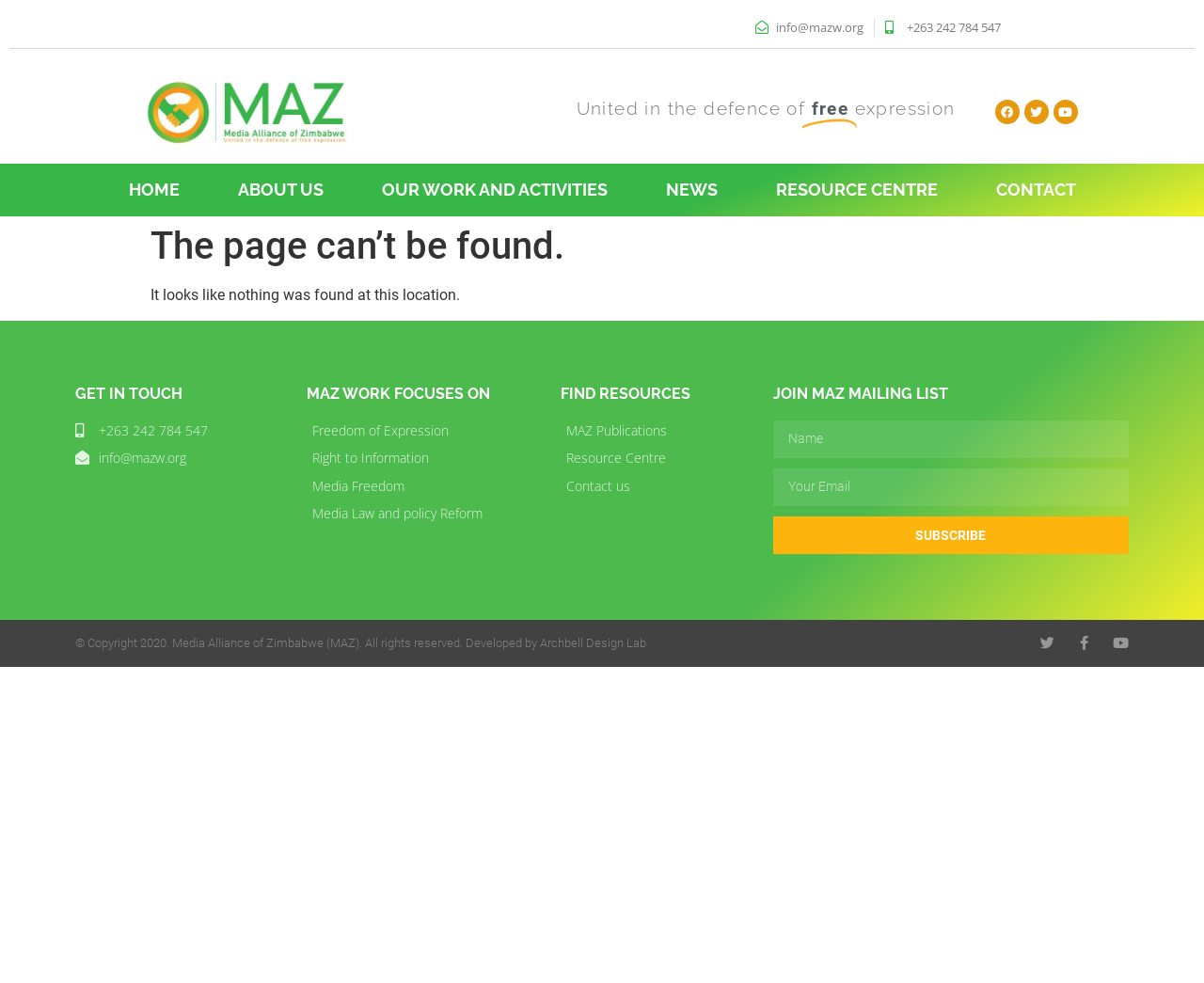How many links are present in the 'MAZ WORK FOCUSES ON' section?
Analyze the screenshot and provide a detailed answer to the question.

I counted the links in the 'MAZ WORK FOCUSES ON' section, which is a heading element with ID 107, and found four links: 'Freedom of Expression', 'Right to Information', 'Media Freedom', and 'Media Law and policy Reform' with IDs 171, 172, 173, and 174.